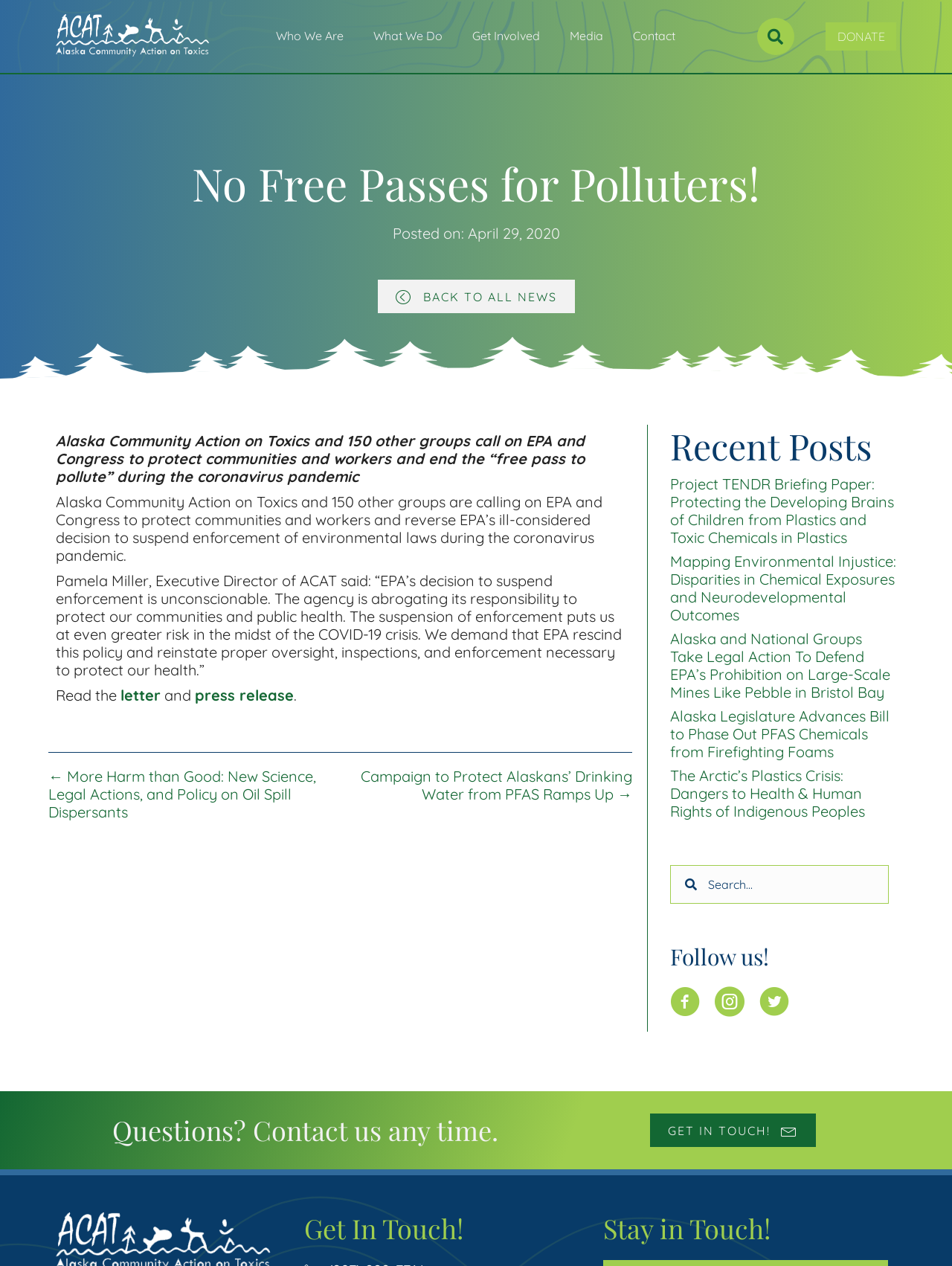What is the name of the organization?
Using the image, provide a concise answer in one word or a short phrase.

Alaska Community Action on Toxics